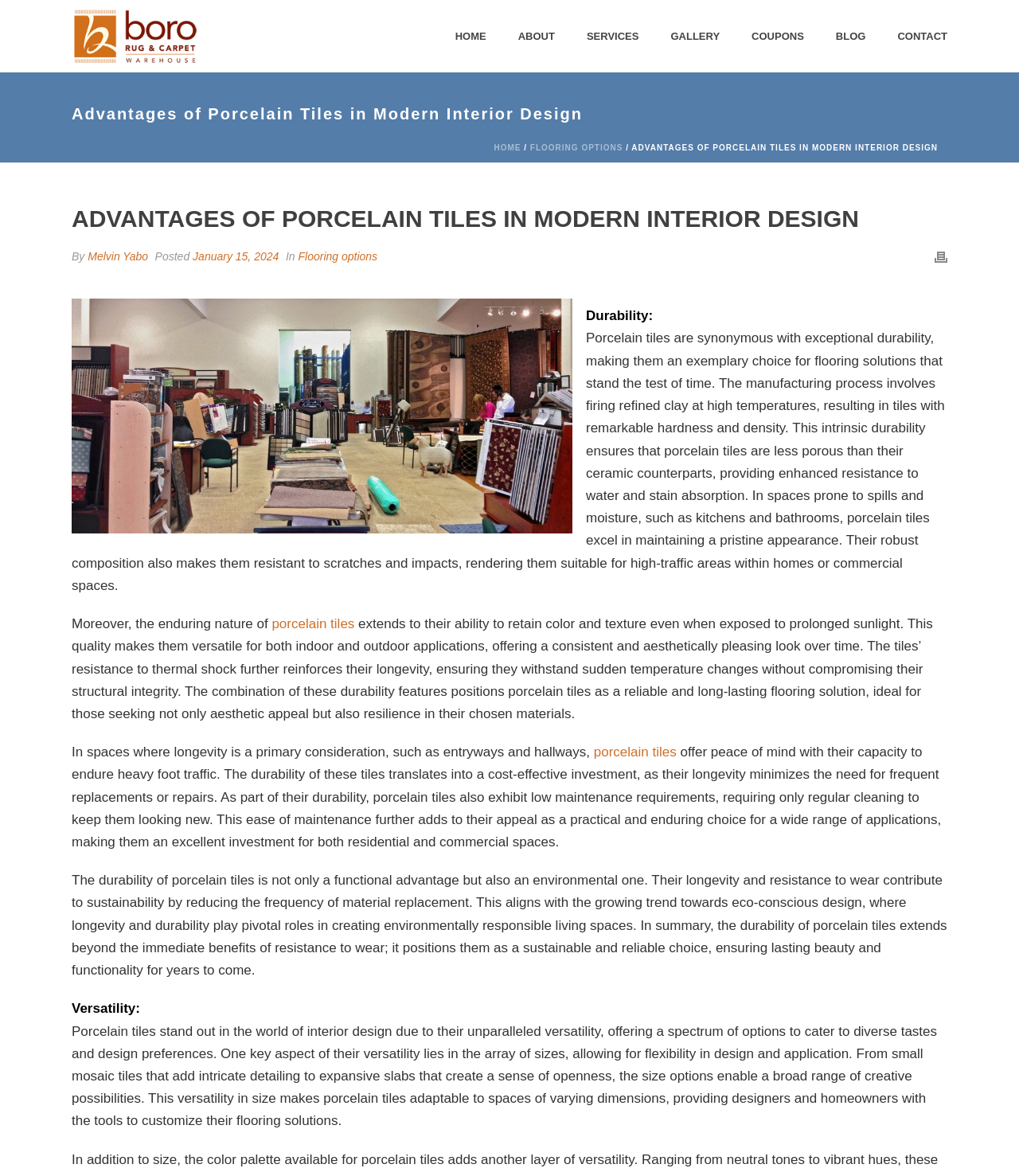Determine the bounding box coordinates for the area you should click to complete the following instruction: "Click HOME".

[0.431, 0.023, 0.493, 0.039]